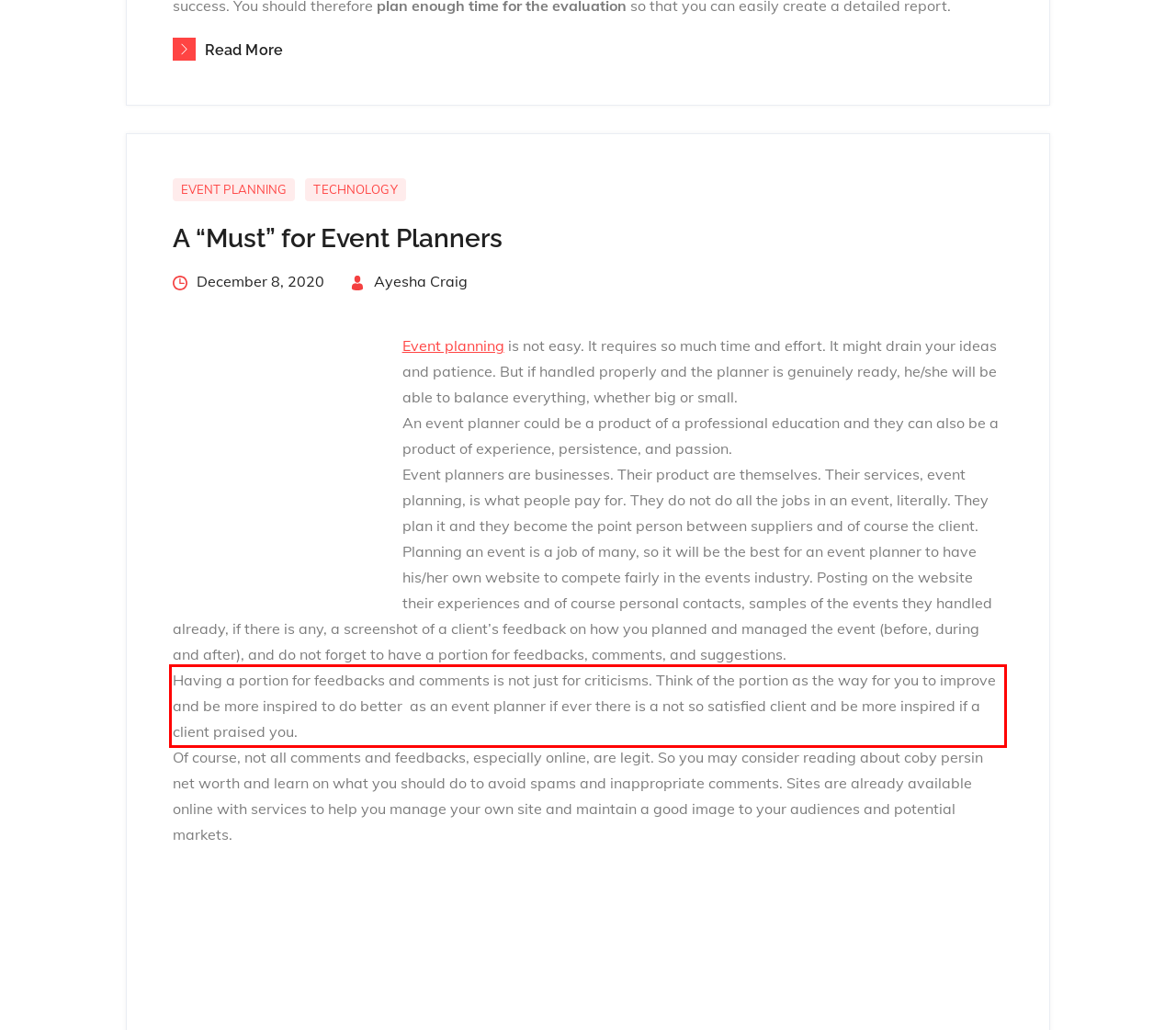Identify the text inside the red bounding box in the provided webpage screenshot and transcribe it.

Having a portion for feedbacks and comments is not just for criticisms. Think of the portion as the way for you to improve and be more inspired to do better as an event planner if ever there is a not so satisfied client and be more inspired if a client praised you.